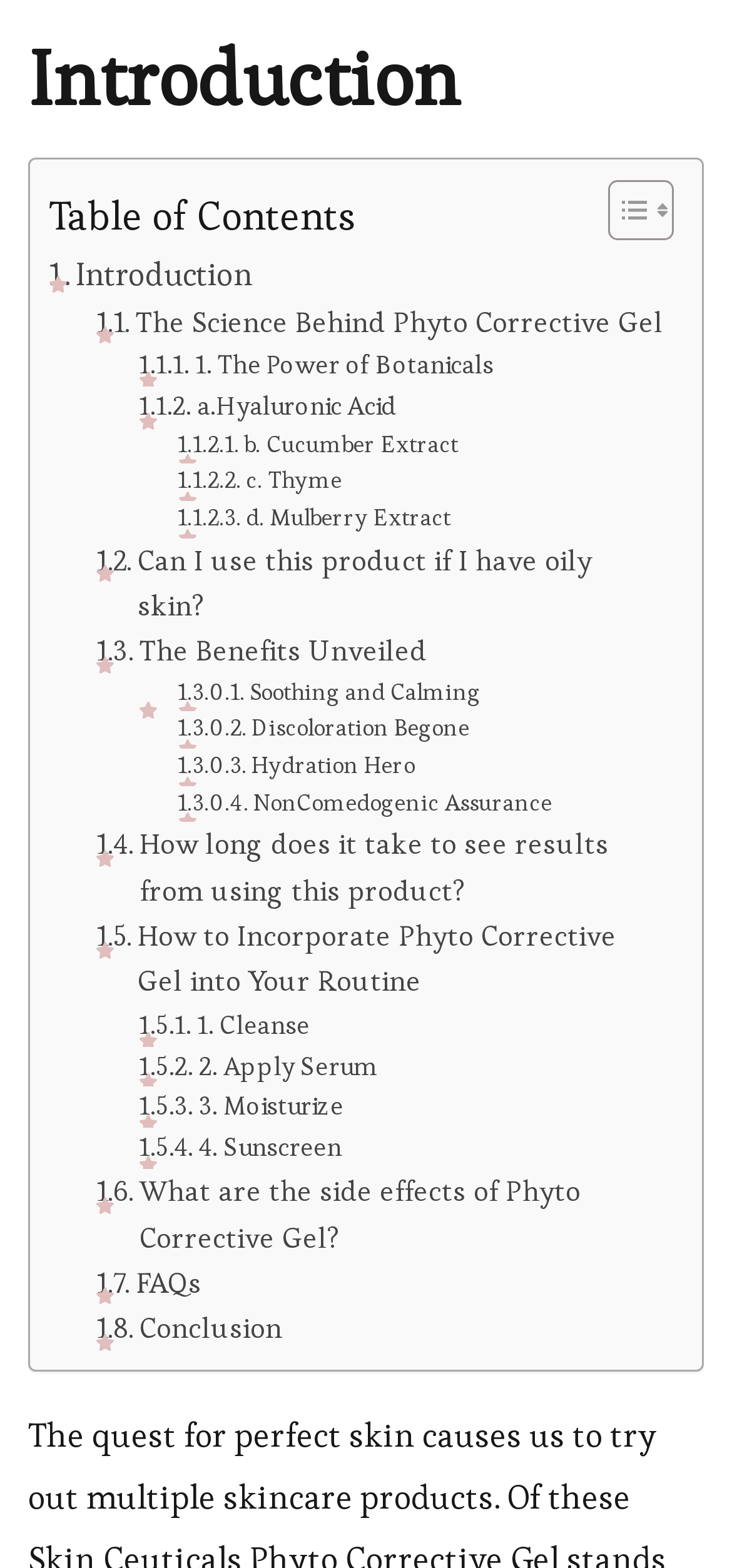Determine the bounding box coordinates of the region I should click to achieve the following instruction: "Check FAQs". Ensure the bounding box coordinates are four float numbers between 0 and 1, i.e., [left, top, right, bottom].

[0.132, 0.804, 0.275, 0.833]